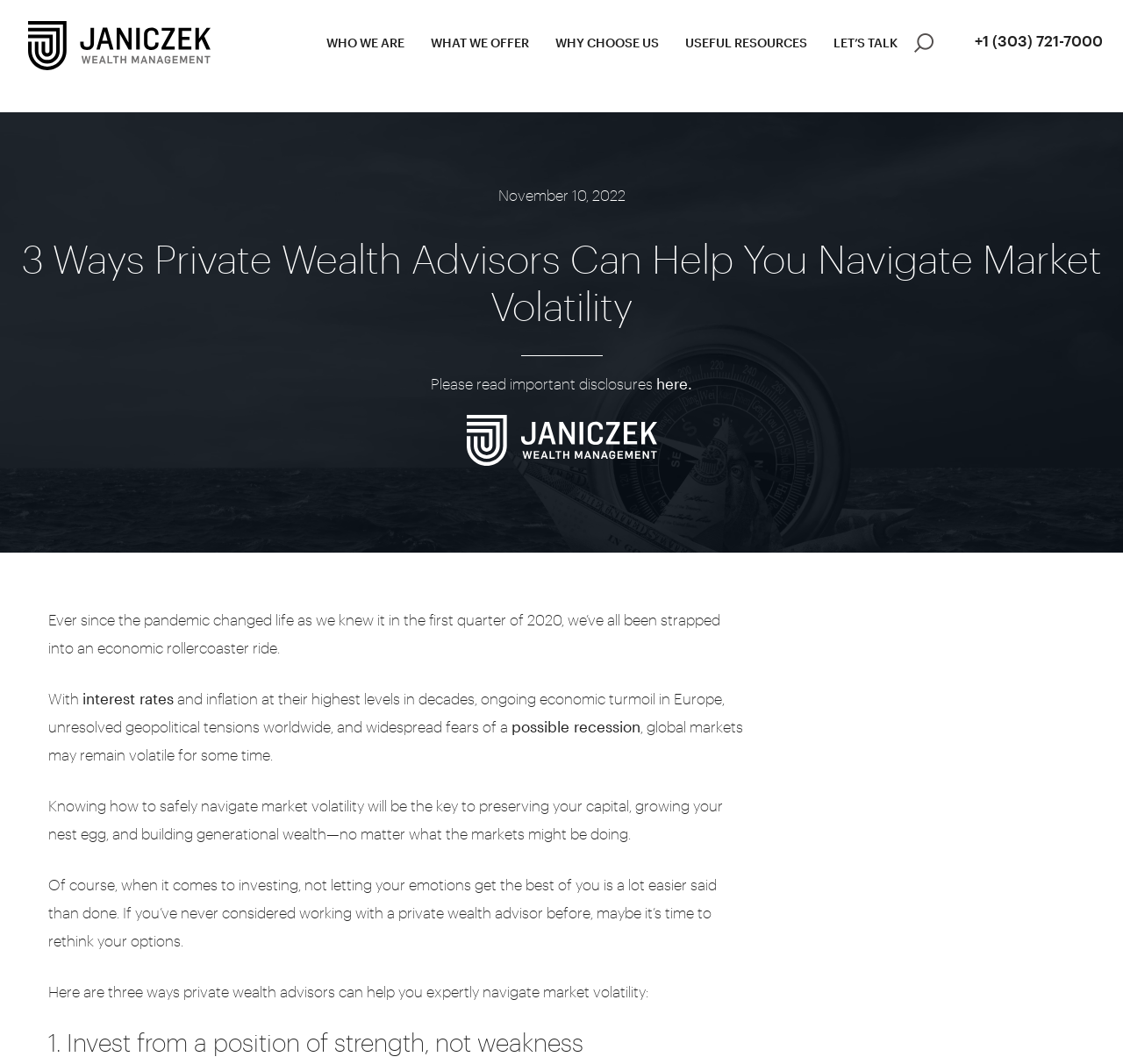What is the primary heading on this webpage?

3 Ways Private Wealth Advisors Can Help You Navigate Market Volatility